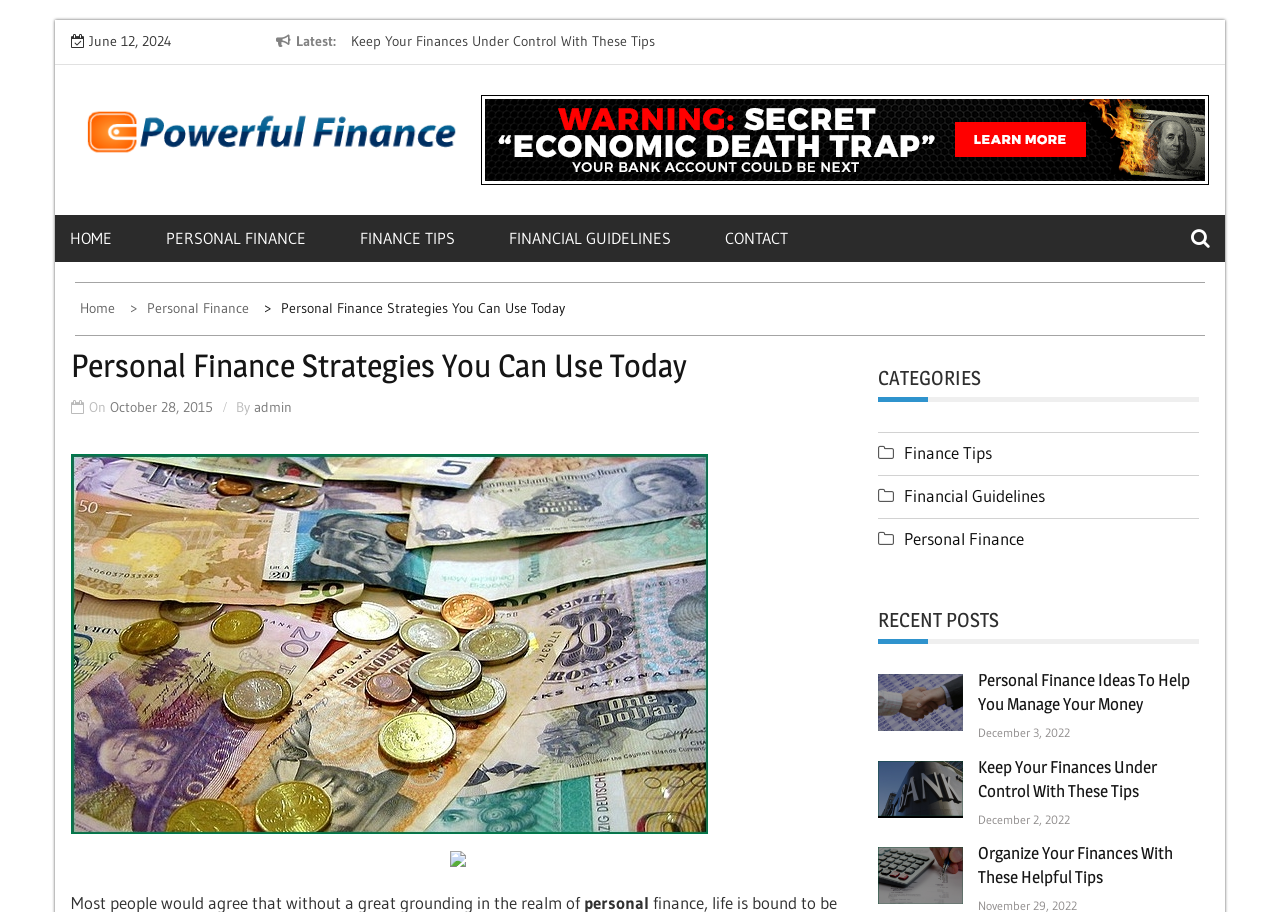Extract the bounding box coordinates for the HTML element that matches this description: "Financial Guidelines". The coordinates should be four float numbers between 0 and 1, i.e., [left, top, right, bottom].

[0.398, 0.236, 0.563, 0.287]